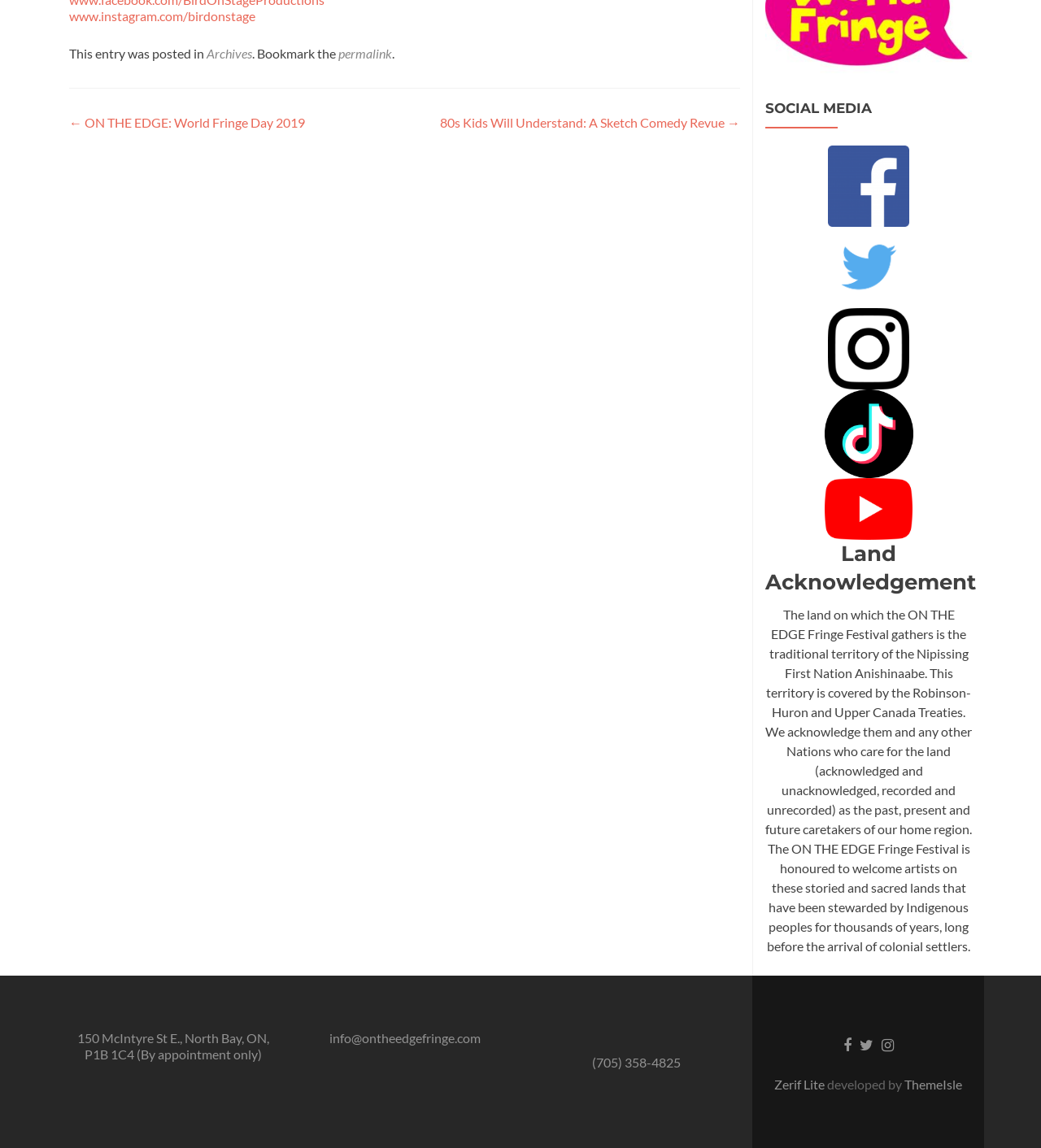Based on the element description "Zerif Lite", predict the bounding box coordinates of the UI element.

[0.744, 0.937, 0.795, 0.951]